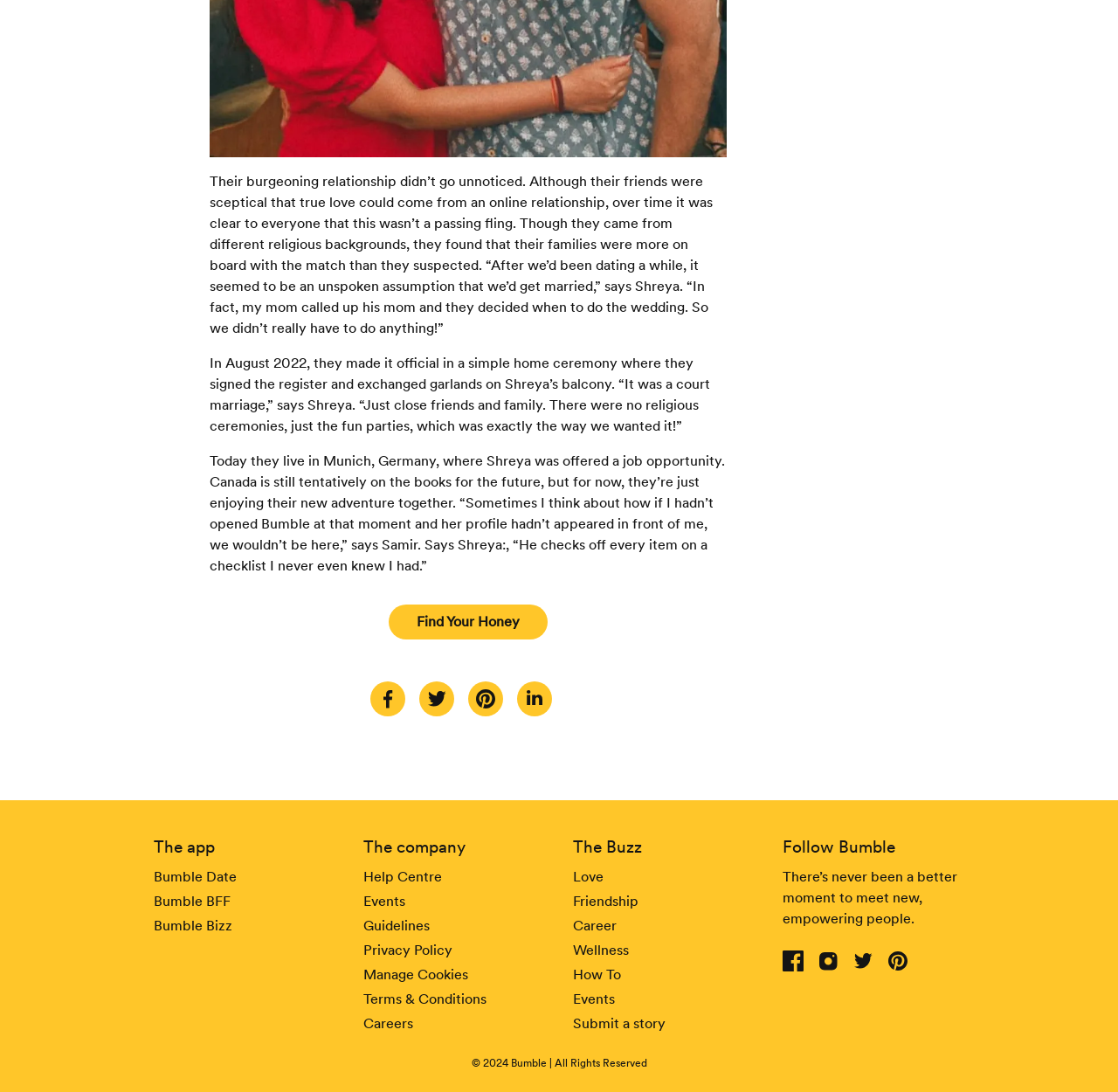What is the type of ceremony Shreya and Samir had?
Look at the image and answer with only one word or phrase.

Court marriage